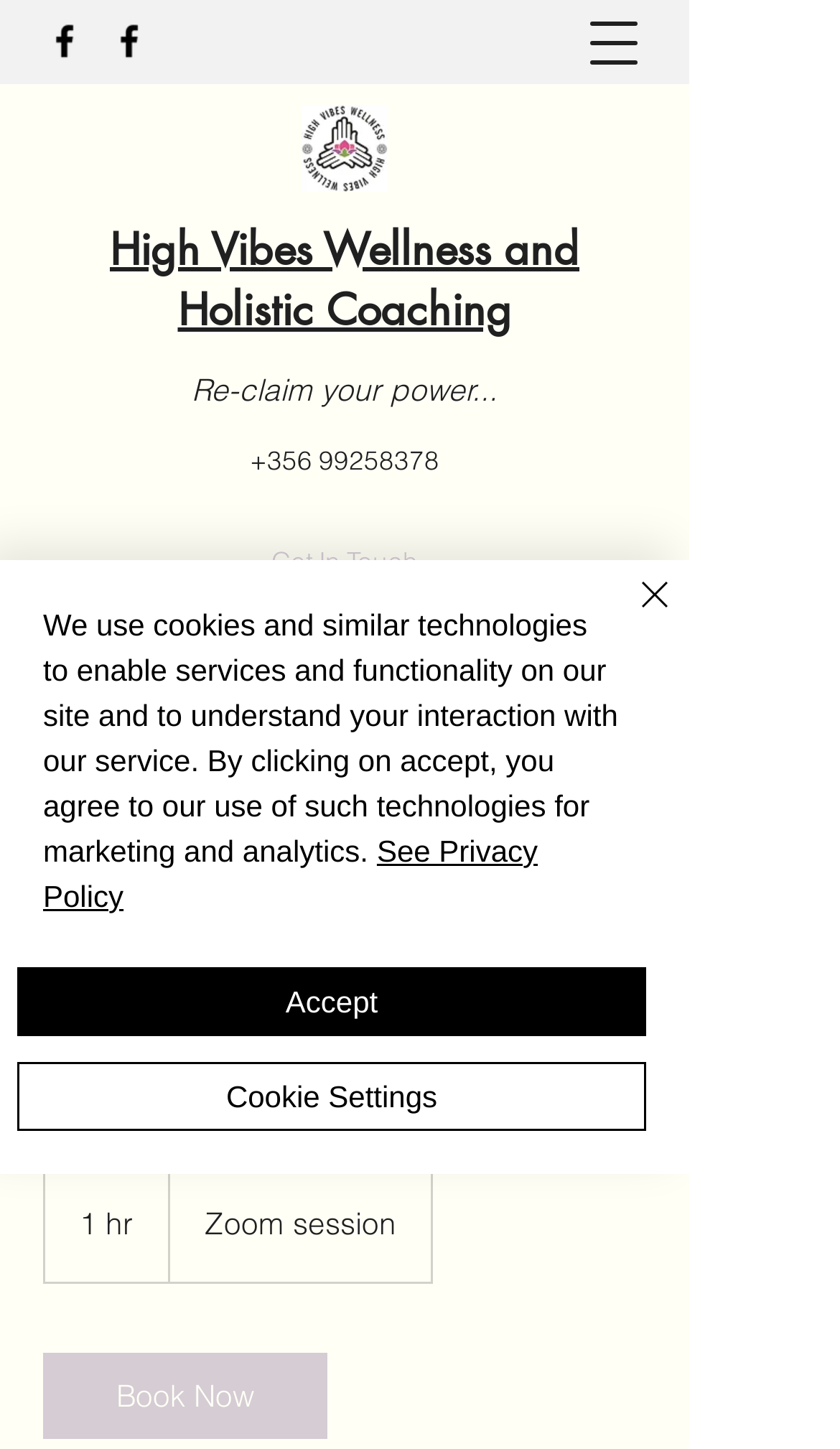What is the image located at the top of the page?
Can you provide a detailed and comprehensive answer to the question?

I found the answer by looking at the image element with the filename 'yogasonn.jpg' which is located at the top of the page, indicating that it is the image displayed.